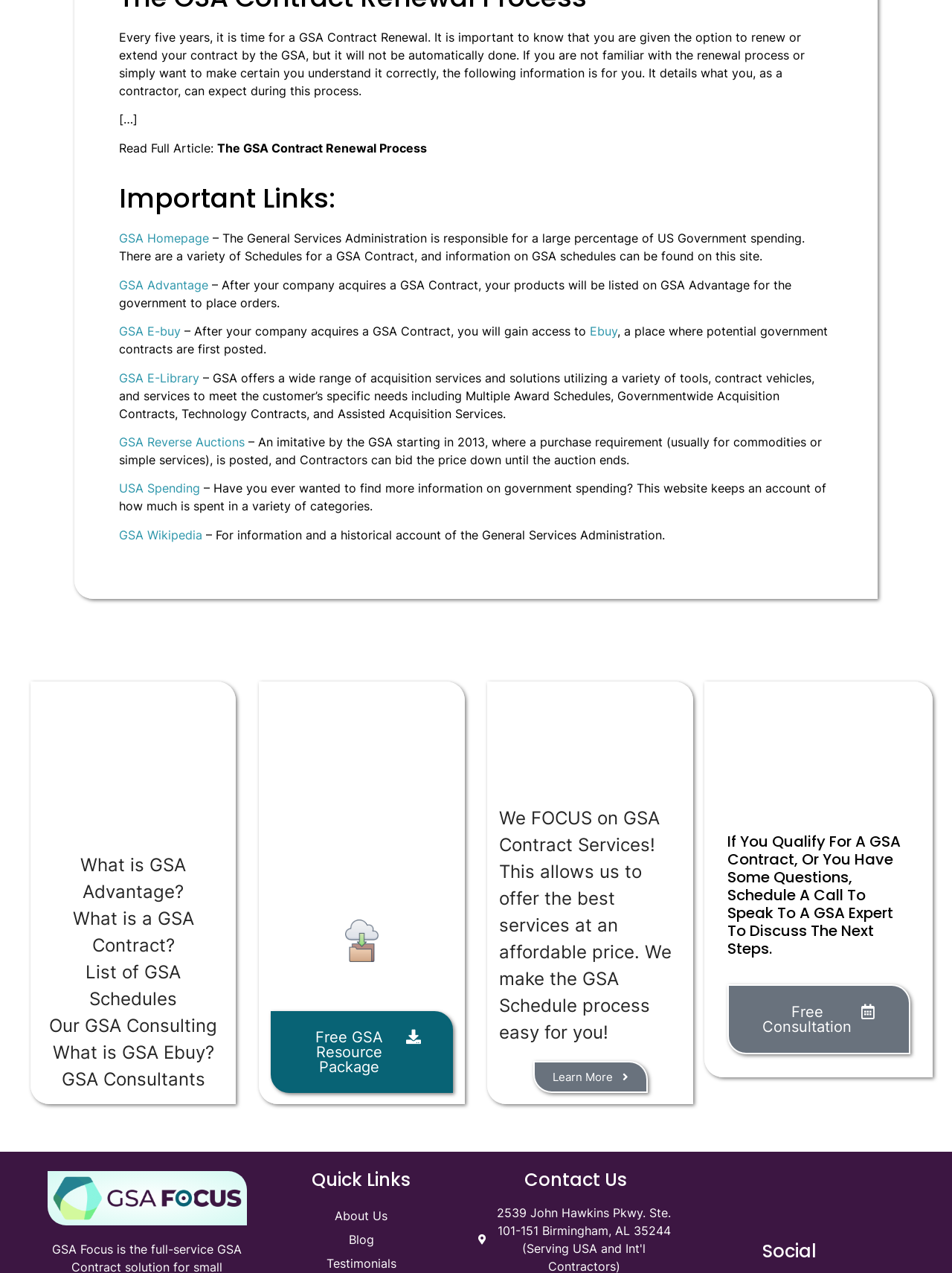Please determine the bounding box coordinates for the element with the description: "What is a GSA Contract?".

[0.044, 0.711, 0.236, 0.753]